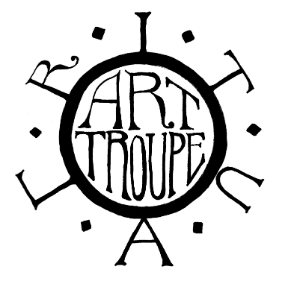What is the mission of the Ritual Art Troupe?
Based on the image, provide a one-word or brief-phrase response.

To engage and inspire through creative expression